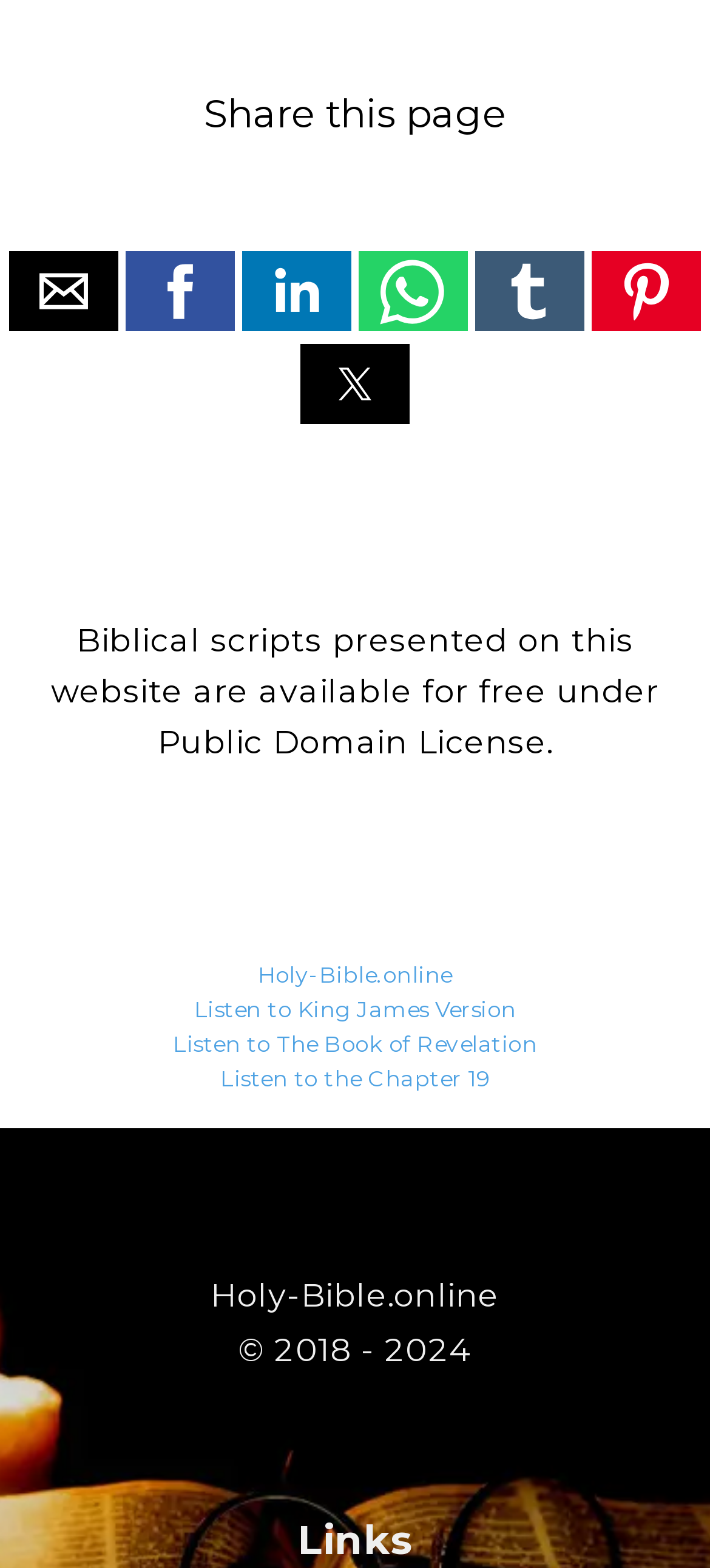Determine the bounding box coordinates in the format (top-left x, top-left y, bottom-right x, bottom-right y). Ensure all values are floating point numbers between 0 and 1. Identify the bounding box of the UI element described by: Listen to the Chapter 19

[0.31, 0.679, 0.69, 0.696]